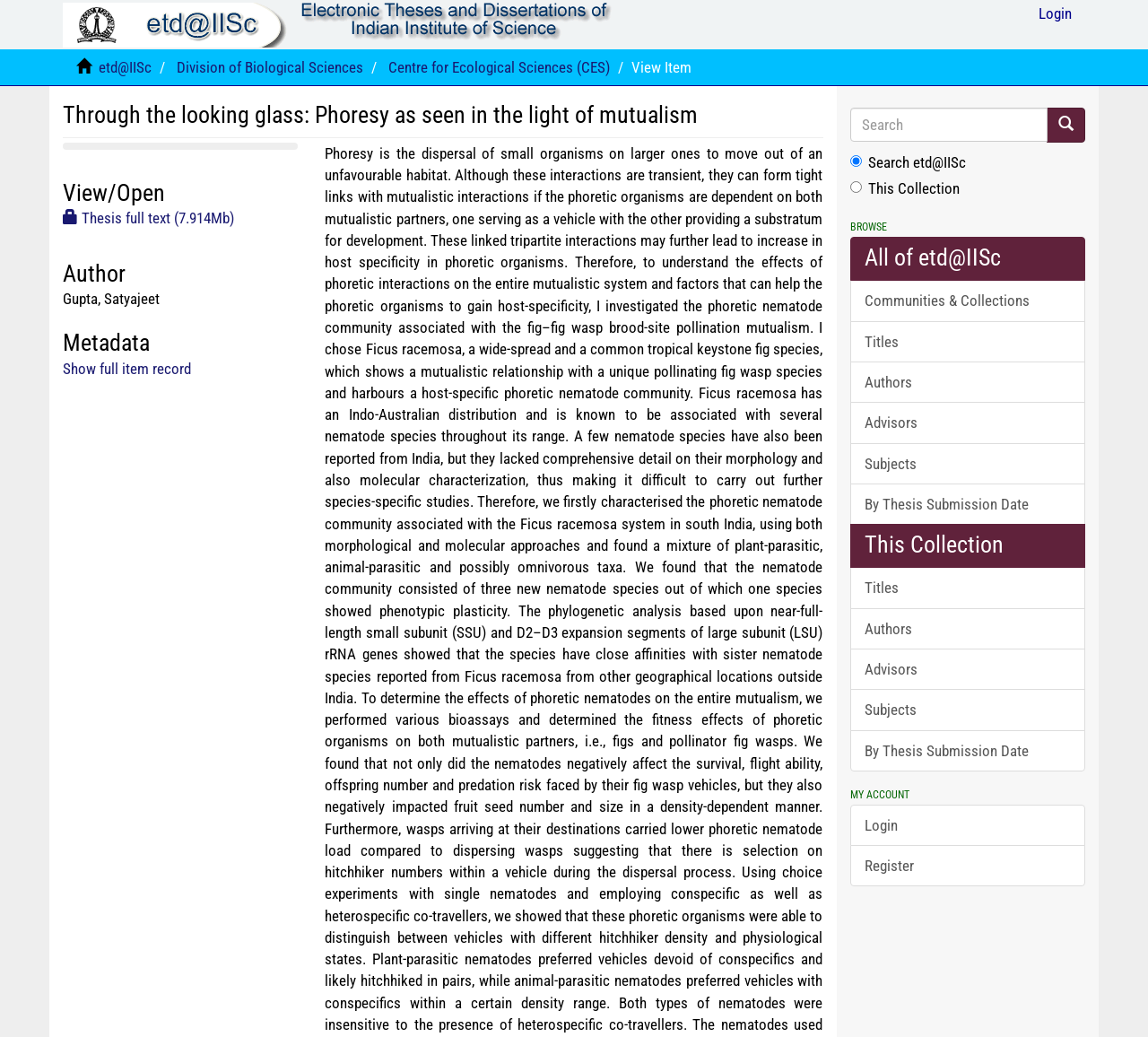Offer an in-depth caption of the entire webpage.

This webpage appears to be a thesis repository page, specifically displaying a thesis titled "Through the looking glass: Phoresy as seen in the light of mutualism". 

At the top of the page, there are two images, one on the left and one on the right, taking up about a quarter of the page's width each. Below these images, there is a row of links, including "etd@IISc", "Division of Biological Sciences", and "Centre for Ecological Sciences (CES)". 

The main content of the page is divided into two sections. On the left, there is a column with several headings, including "Through the looking glass: Phoresy as seen in the light of mutualism", "View/ Open", "Author", and "Metadata". Below each heading, there is corresponding information, such as a link to the thesis full text, the author's name, and metadata options. 

On the right side of the page, there is a search box with a "Go" button, accompanied by two radio buttons for searching either "etd@IISc" or "This Collection". Below the search box, there are several links under the heading "BROWSE", including "Communities & Collections", "Titles", "Authors", and "Subjects". There is also a section with links to browse by thesis submission date. 

Further down the page, there is a section with links to "MY ACCOUNT", including "Login" and "Register" options.